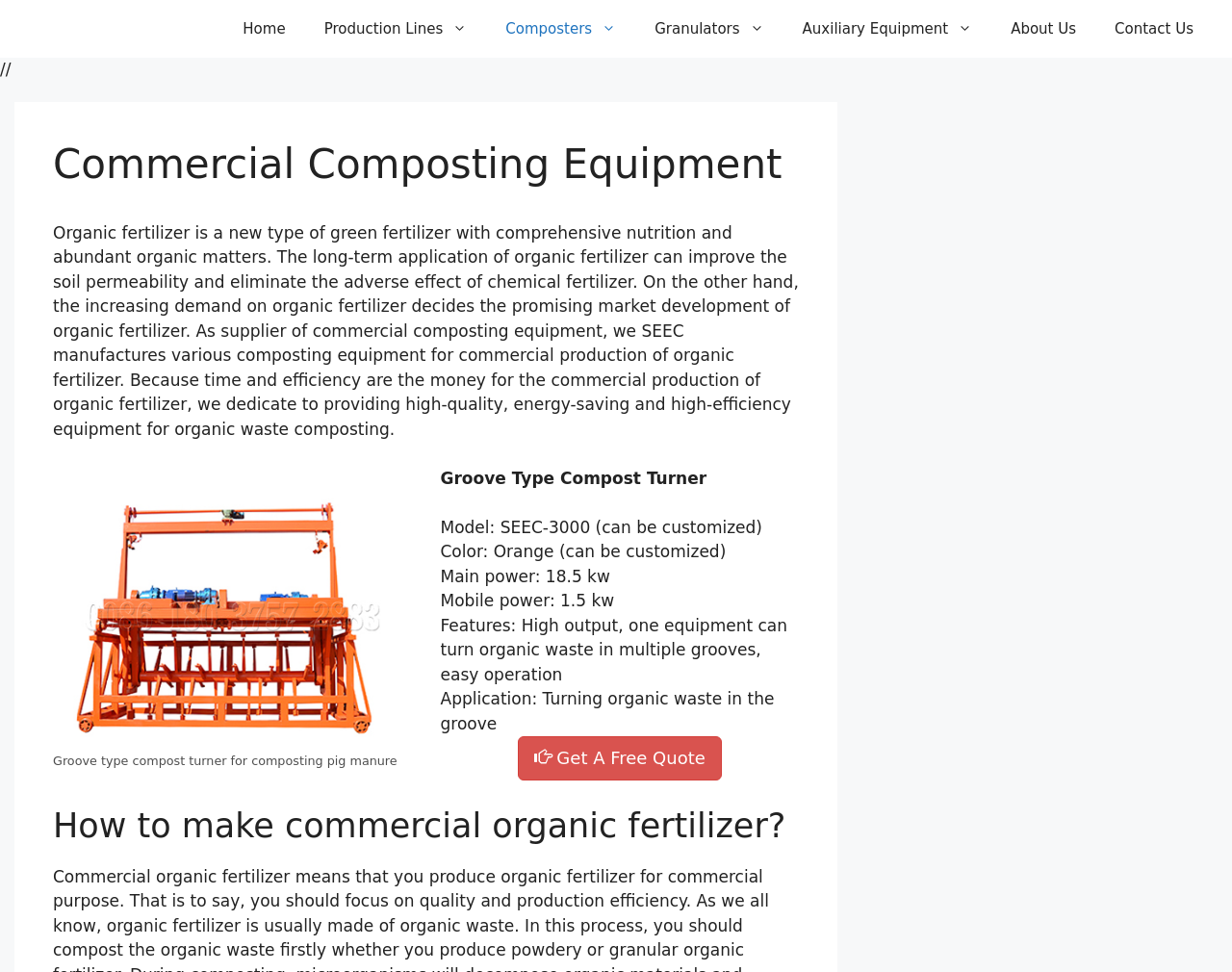How many links are there in the primary navigation? Look at the image and give a one-word or short phrase answer.

7